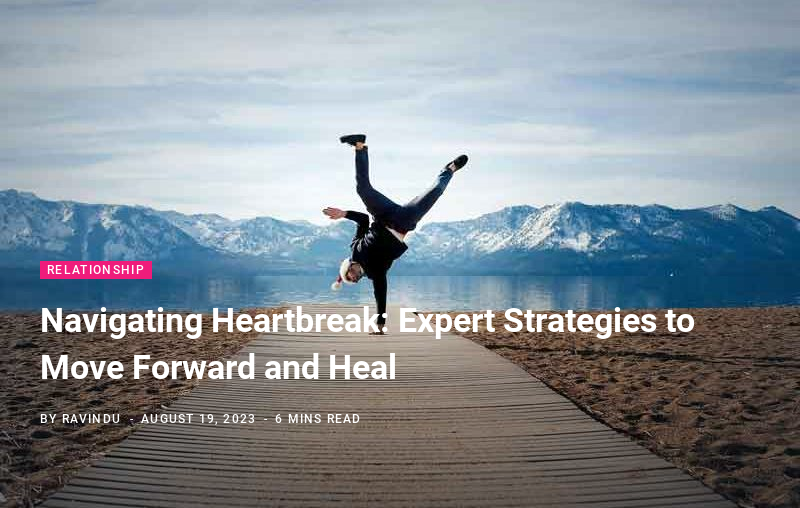Answer succinctly with a single word or phrase:
Who is the author of the article?

Ravindu